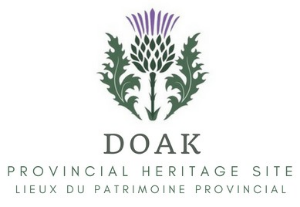What is written in bold, uppercase lettering?
Please provide a detailed and thorough answer to the question.

According to the caption, the word 'DOAK' is displayed in bold, uppercase lettering, emphasizing its significance.